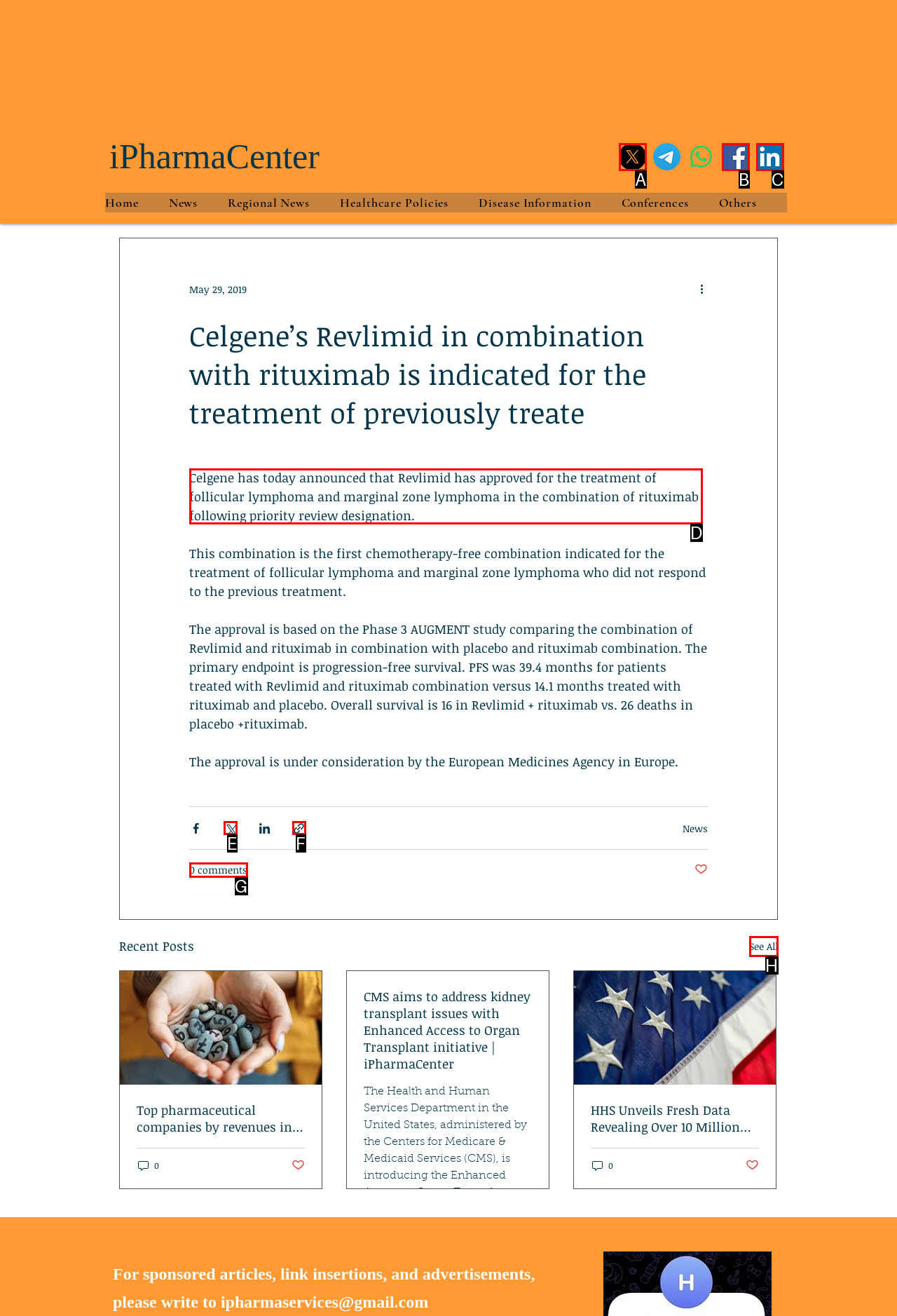From the available options, which lettered element should I click to complete this task: Read the news about Celgene’s Revlimid?

D